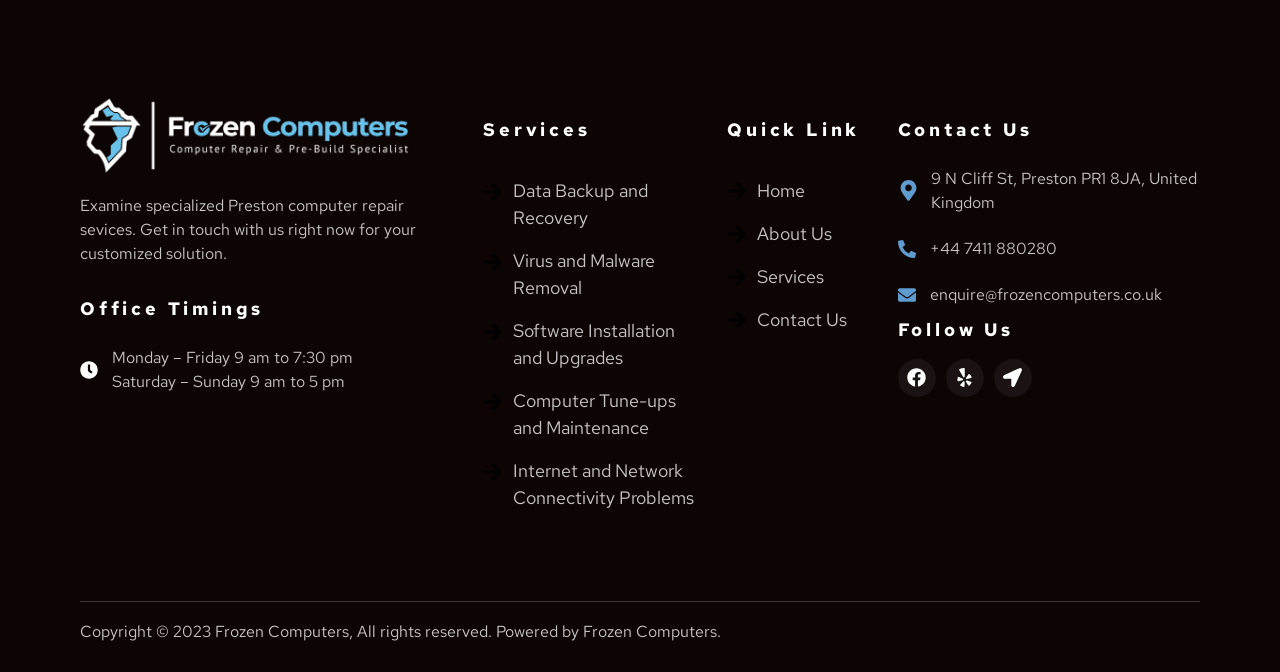Show the bounding box coordinates for the HTML element as described: "alt="Frozen Computers"".

[0.062, 0.144, 0.327, 0.259]